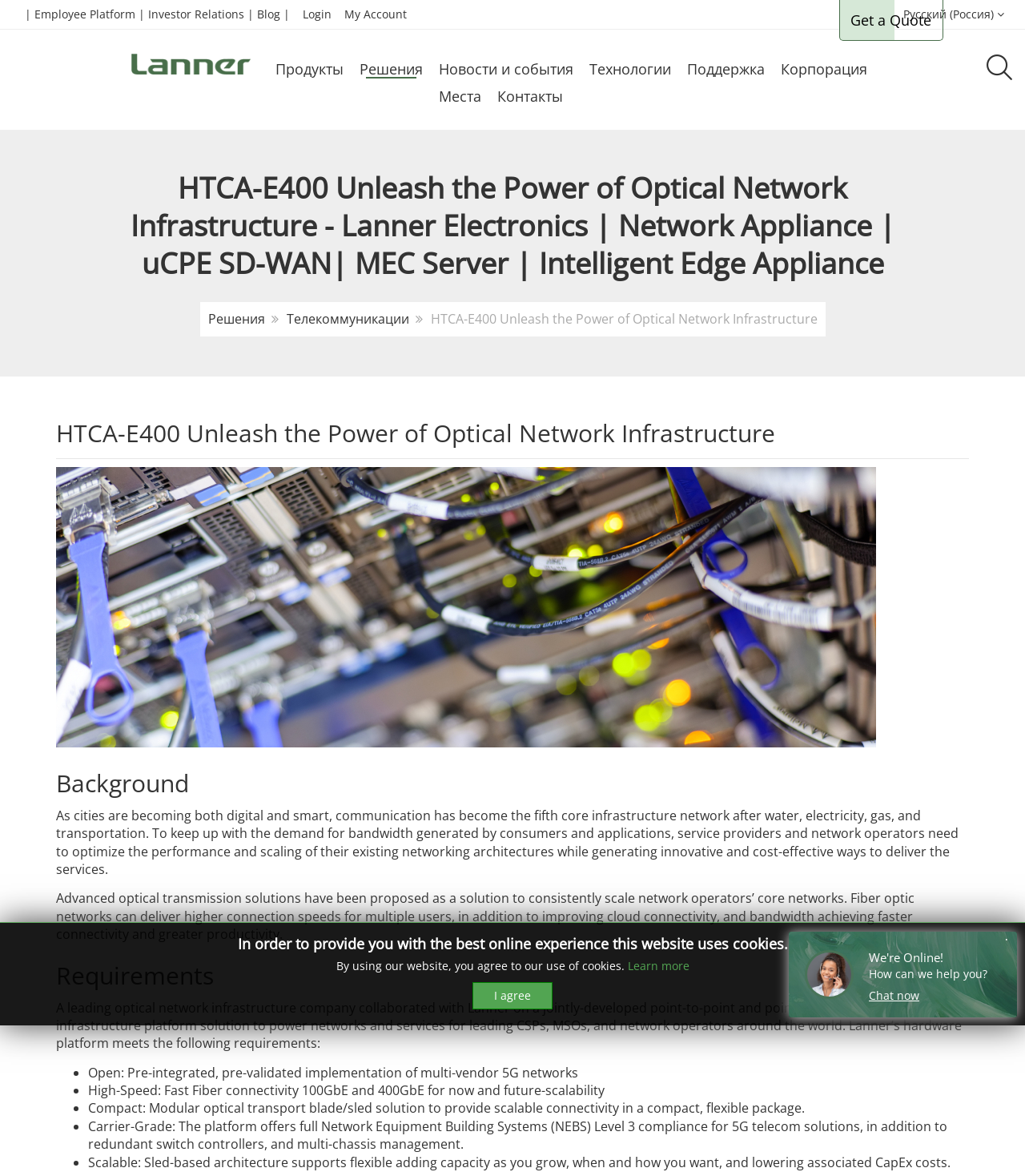Identify the bounding box of the HTML element described here: "Телекоммуникации". Provide the coordinates as four float numbers between 0 and 1: [left, top, right, bottom].

[0.279, 0.264, 0.399, 0.279]